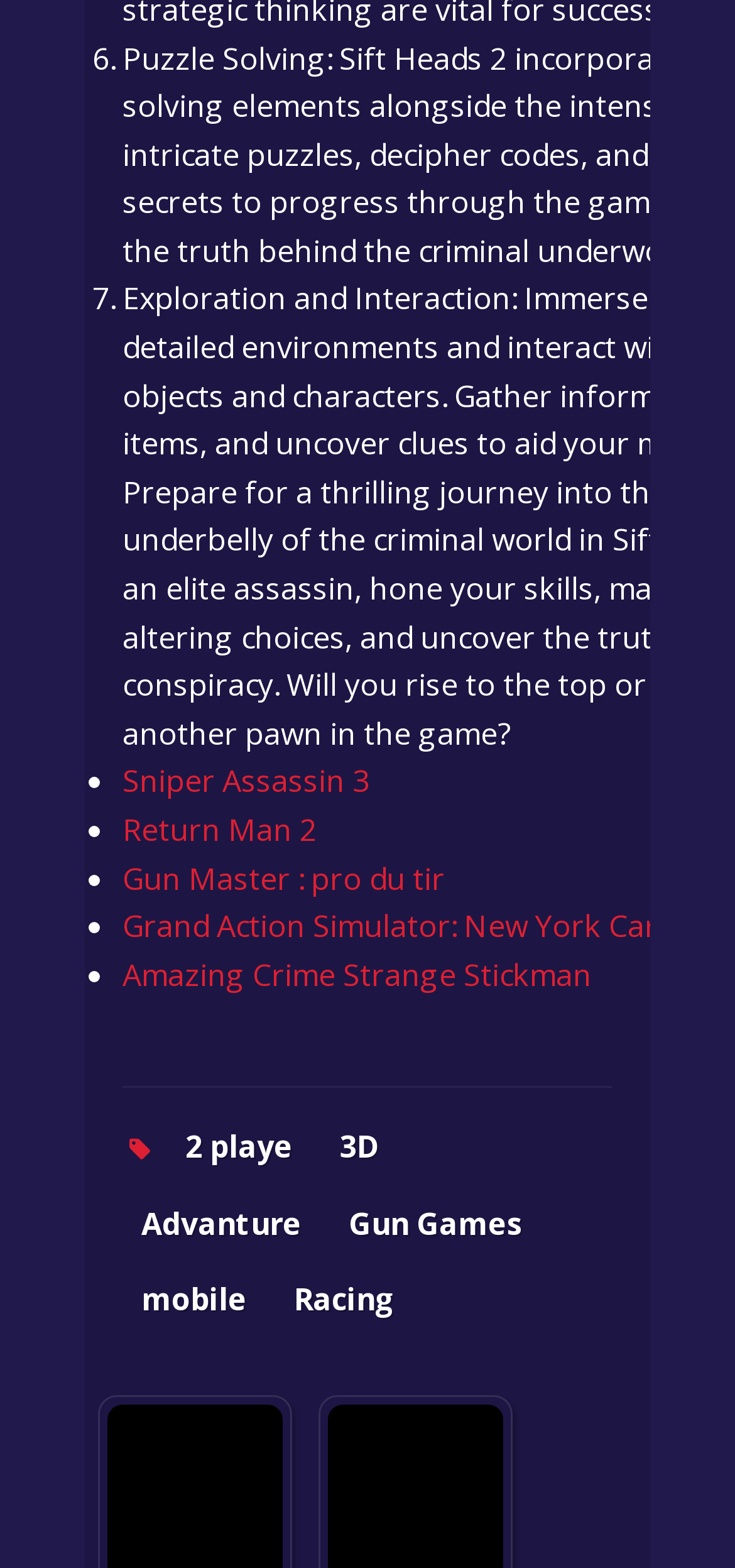Please find the bounding box coordinates of the section that needs to be clicked to achieve this instruction: "Play 2 player games".

[0.252, 0.718, 0.398, 0.744]